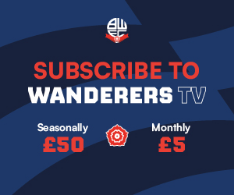Please reply with a single word or brief phrase to the question: 
What is displayed at the top of the image?

Bolton Wanderers logo